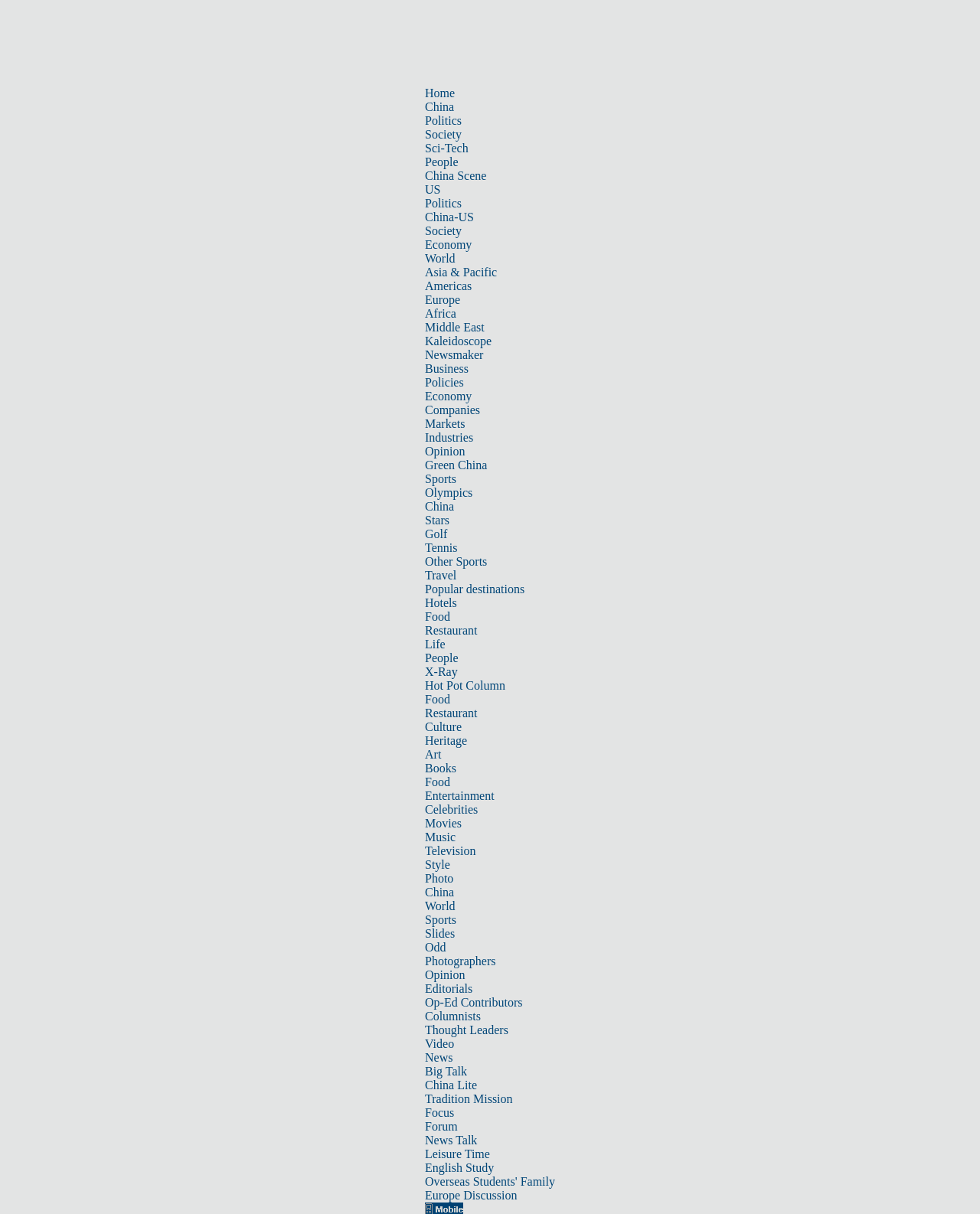Offer a thorough description of the webpage.

The webpage is a news website with a focus on Asia-Pacific news. At the top, there is a navigation bar with multiple categories, including Home, China, Politics, Society, Sci-Tech, People, China Scene, US, World, Business, Sports, Travel, Life, Culture, Entertainment, Photo, Opinion, and Video. Each category has a dropdown menu with subcategories.

Below the navigation bar, there is a prominent headline that reads "Death toll rises to 59 in Myanmar's ferry capsizal." The article is likely the main feature of the webpage.

The layout of the webpage is organized, with a clear hierarchy of elements. The navigation bar and headline are positioned at the top, with the article content below. The webpage has a clean and simple design, making it easy to navigate and read.

There are no images on the webpage, but there are many links to other articles and sections of the website. The links are organized by category and are easily accessible from the navigation bar. Overall, the webpage is well-structured and easy to use, making it a good resource for news and information on Asia-Pacific topics.